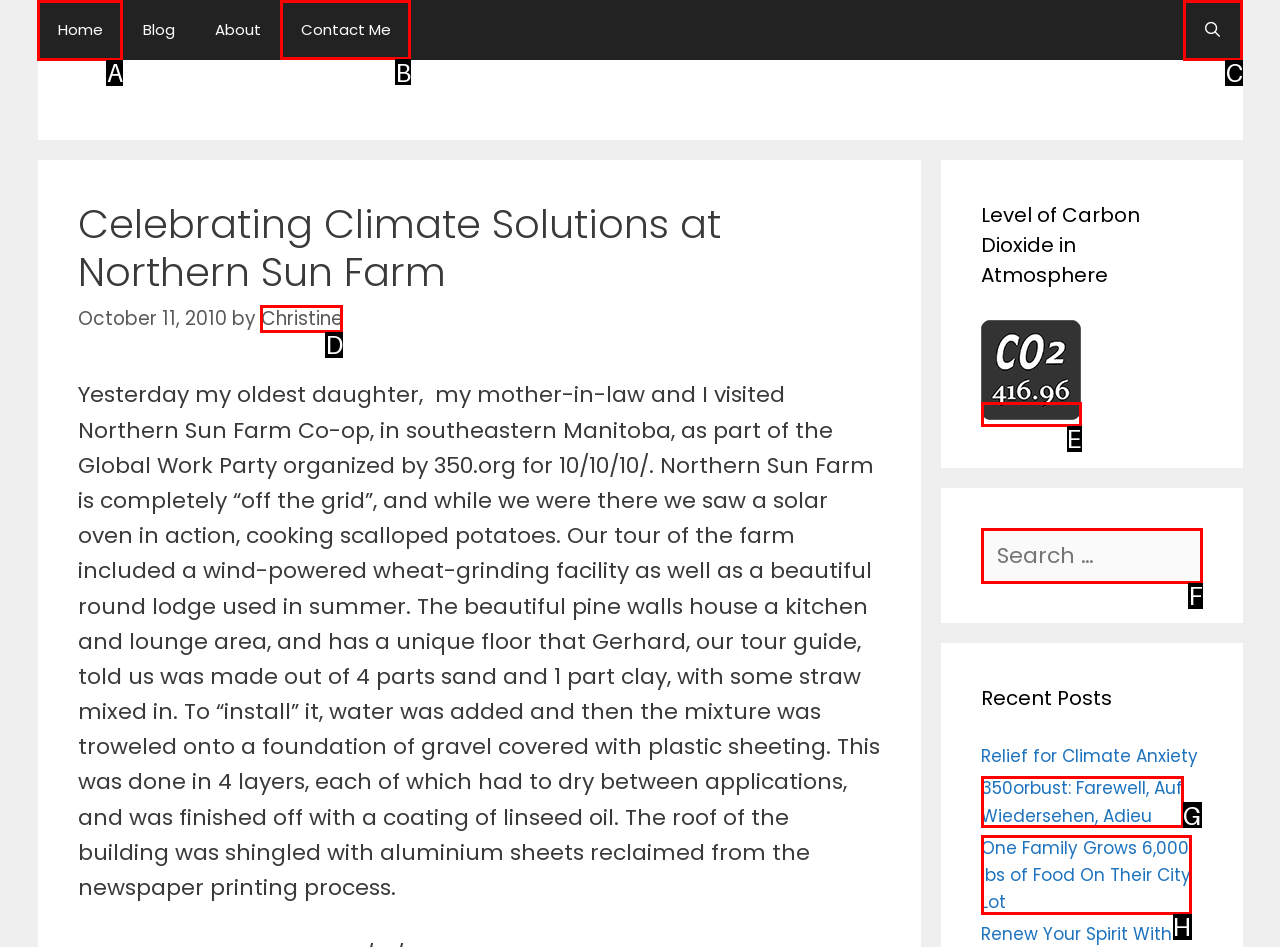From the given options, tell me which letter should be clicked to complete this task: Contact Me
Answer with the letter only.

B